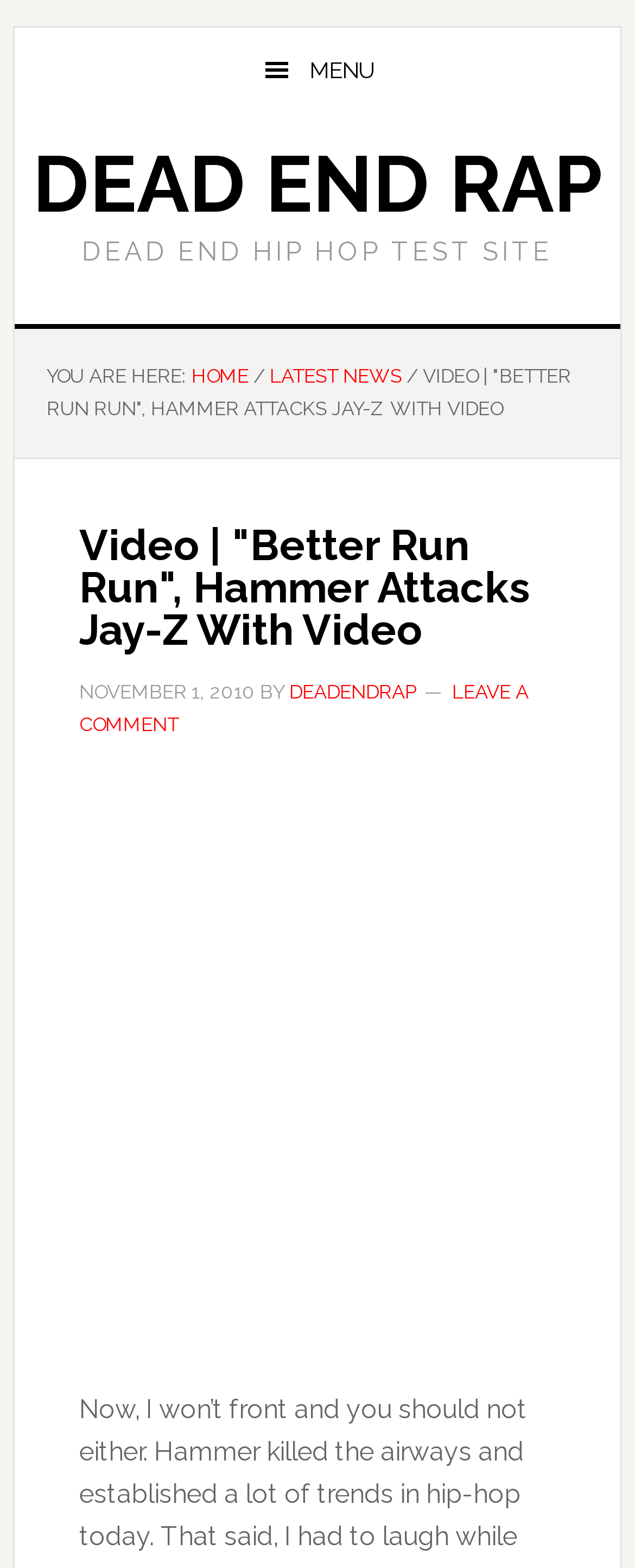Please find and provide the title of the webpage.

Video | "Better Run Run", Hammer Attacks Jay-Z With Video